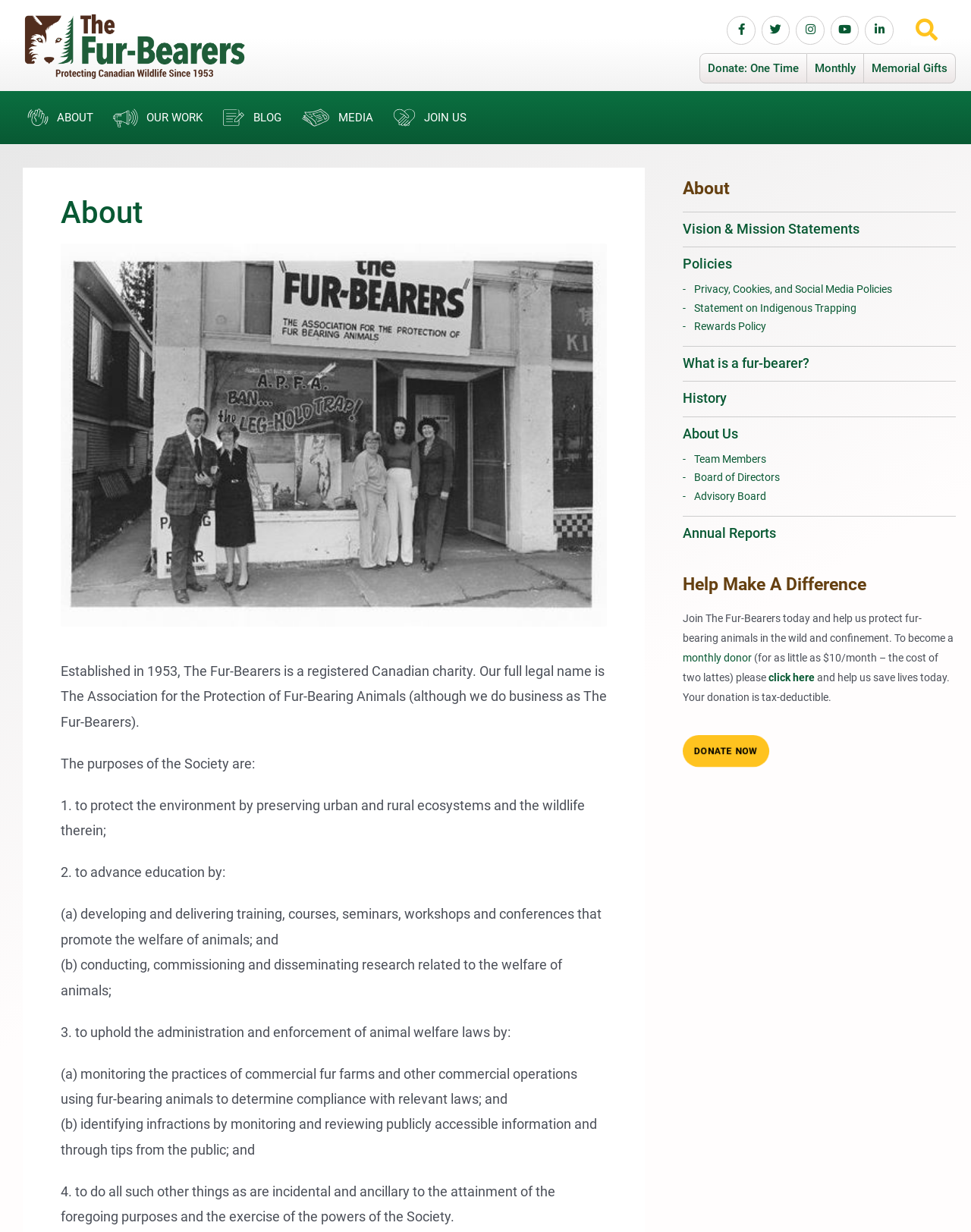Please give the bounding box coordinates of the area that should be clicked to fulfill the following instruction: "Click the 'DONATE NOW' button". The coordinates should be in the format of four float numbers from 0 to 1, i.e., [left, top, right, bottom].

[0.703, 0.597, 0.792, 0.623]